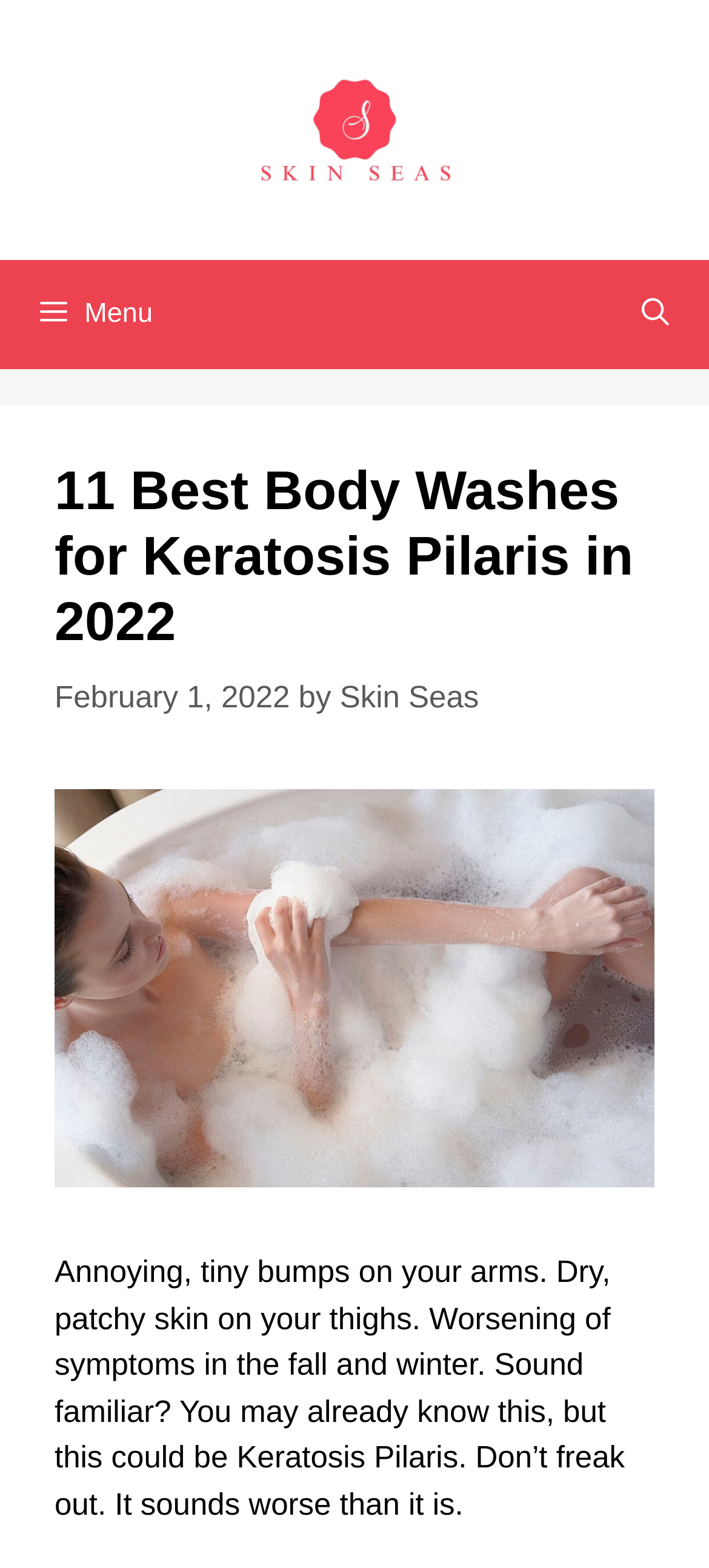Summarize the webpage comprehensively, mentioning all visible components.

The webpage is about finding the best body wash for Keratosis Pilaris, a skin condition characterized by tiny bumps and dry skin. At the top of the page, there is a banner with the site's name, "Skin Seas", accompanied by an image of the same name. Below the banner, there is a navigation menu with a search bar and a menu button.

The main content of the page is divided into sections. The first section has a heading that reads "11 Best Body Washes for Keratosis Pilaris in 2022" and is accompanied by a timestamp indicating the publication date, February 1, 2022. The author's name, "Skin Seas", is also mentioned.

Below the heading, there is an image related to the best body wash for Keratosis Pilaris. Following the image, there is a block of text that describes the symptoms of Keratosis Pilaris, including annoying tiny bumps on the arms and dry, patchy skin on the thighs. The text reassures readers that the condition is not severe and can be managed.

Overall, the webpage appears to be an informative article about Keratosis Pilaris and the best body washes to combat it.